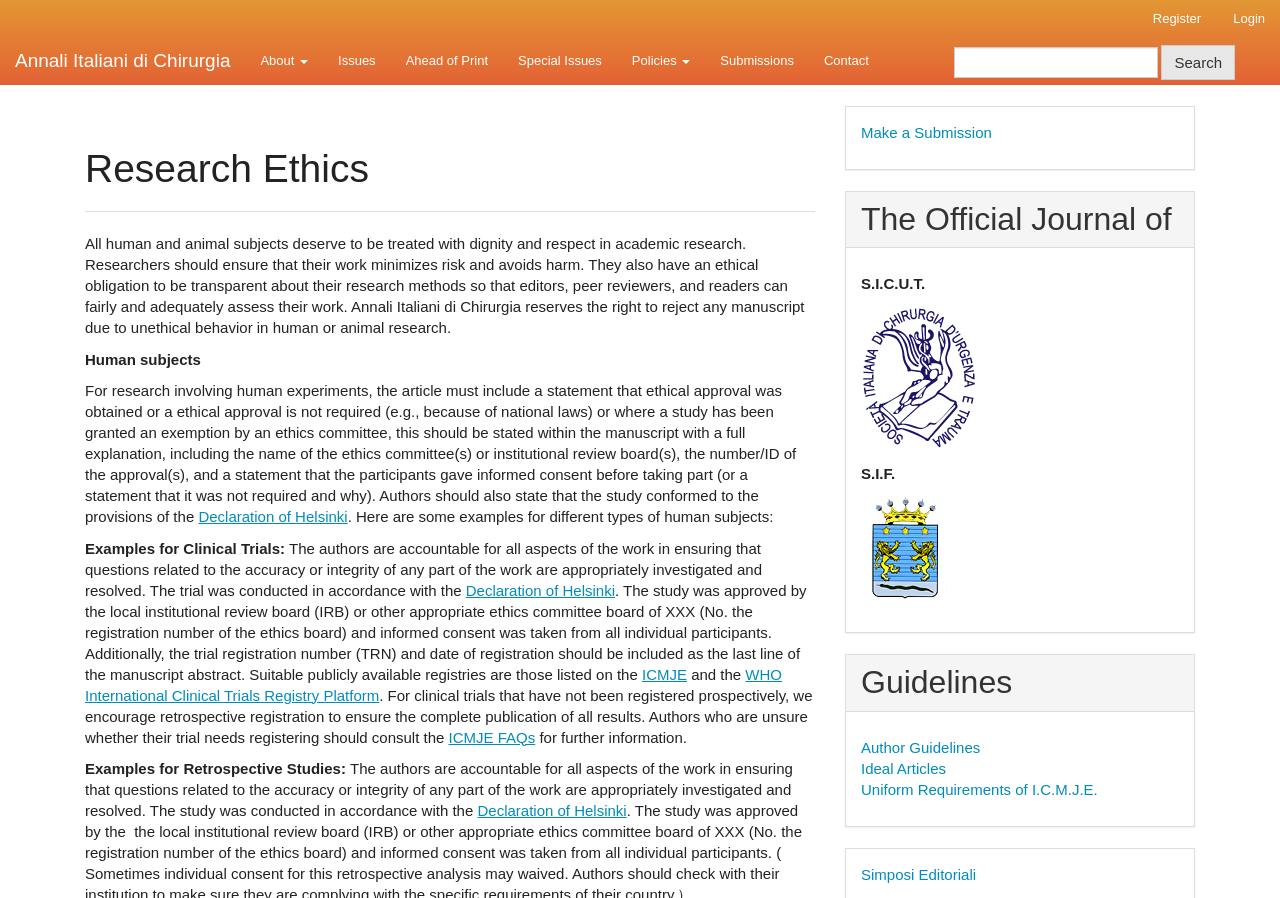What is the purpose of the 'Make a Submission' link?
Answer the question with a single word or phrase, referring to the image.

To submit an article